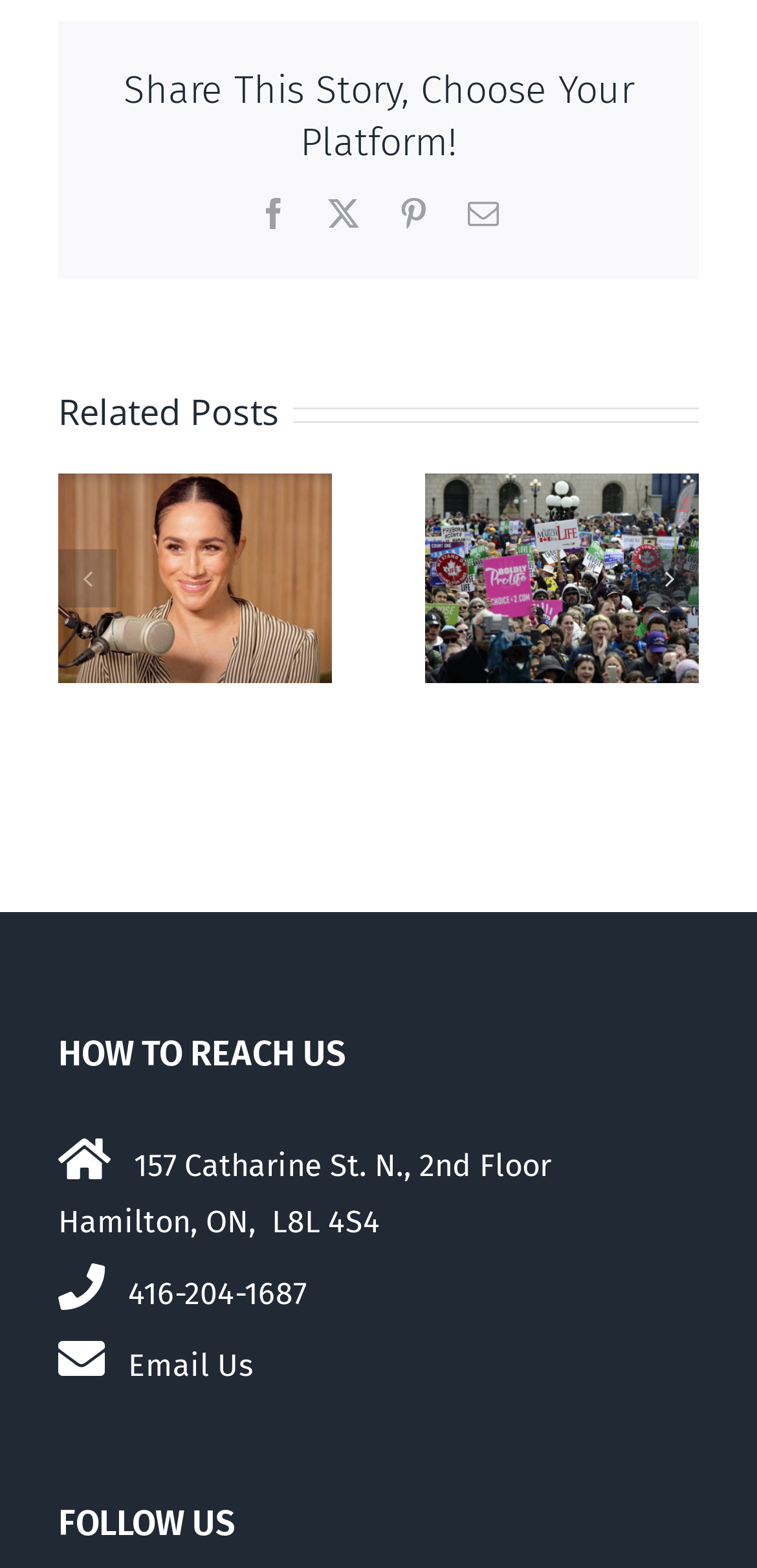Locate the bounding box coordinates of the item that should be clicked to fulfill the instruction: "View related post".

[0.077, 0.293, 0.923, 0.446]